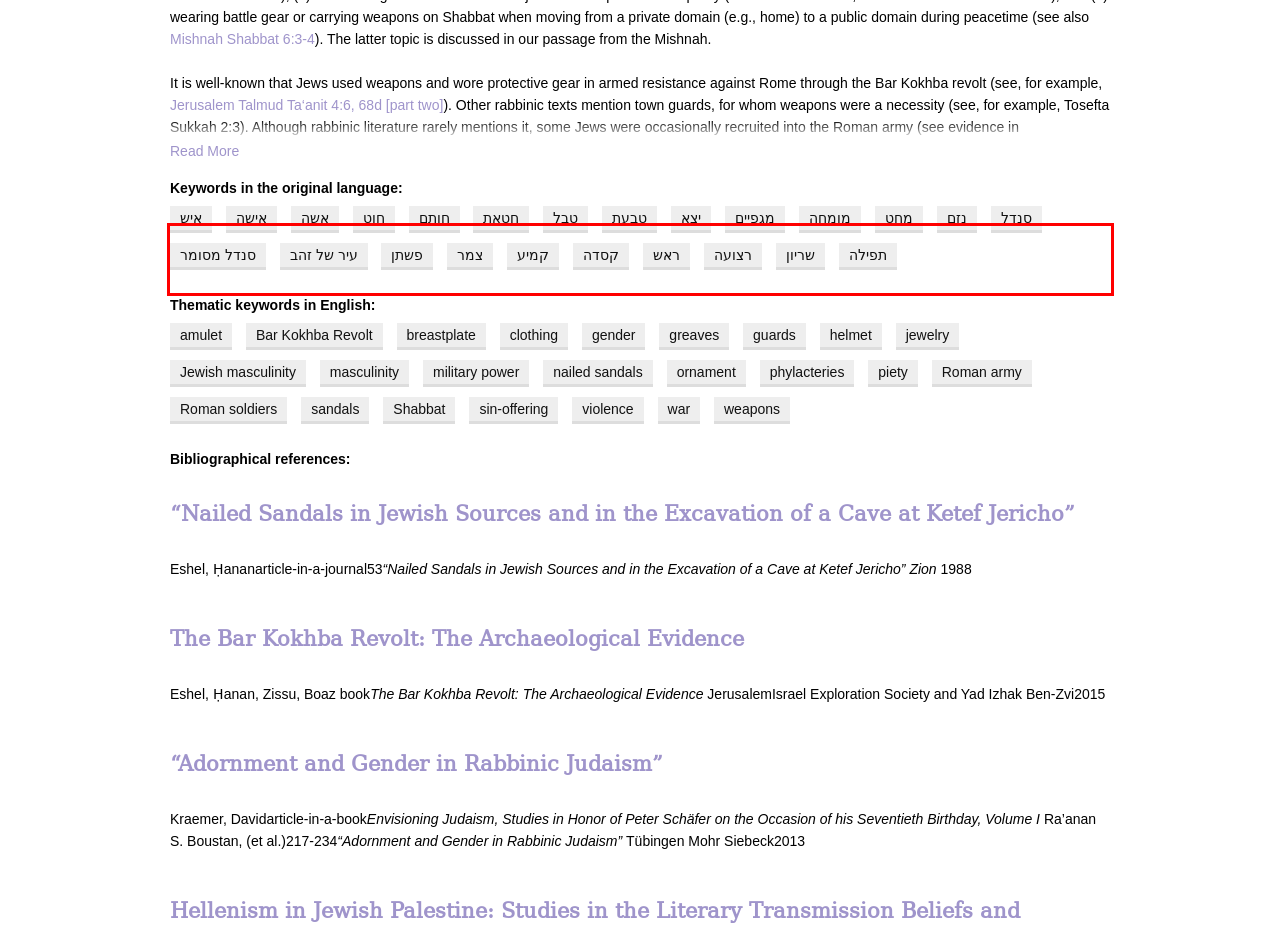Please identify and extract the text from the UI element that is surrounded by a red bounding box in the provided webpage screenshot.

Mishnah Shabbat 6:1-2 provide a glimpse of some tannaitic attitudes regarding implements of war and associations with Roman power, and invite us to consider how this text understands Jewish masculinity. This material describes items that Jews may not bring from a private setting into the public domain during the Shabbat.